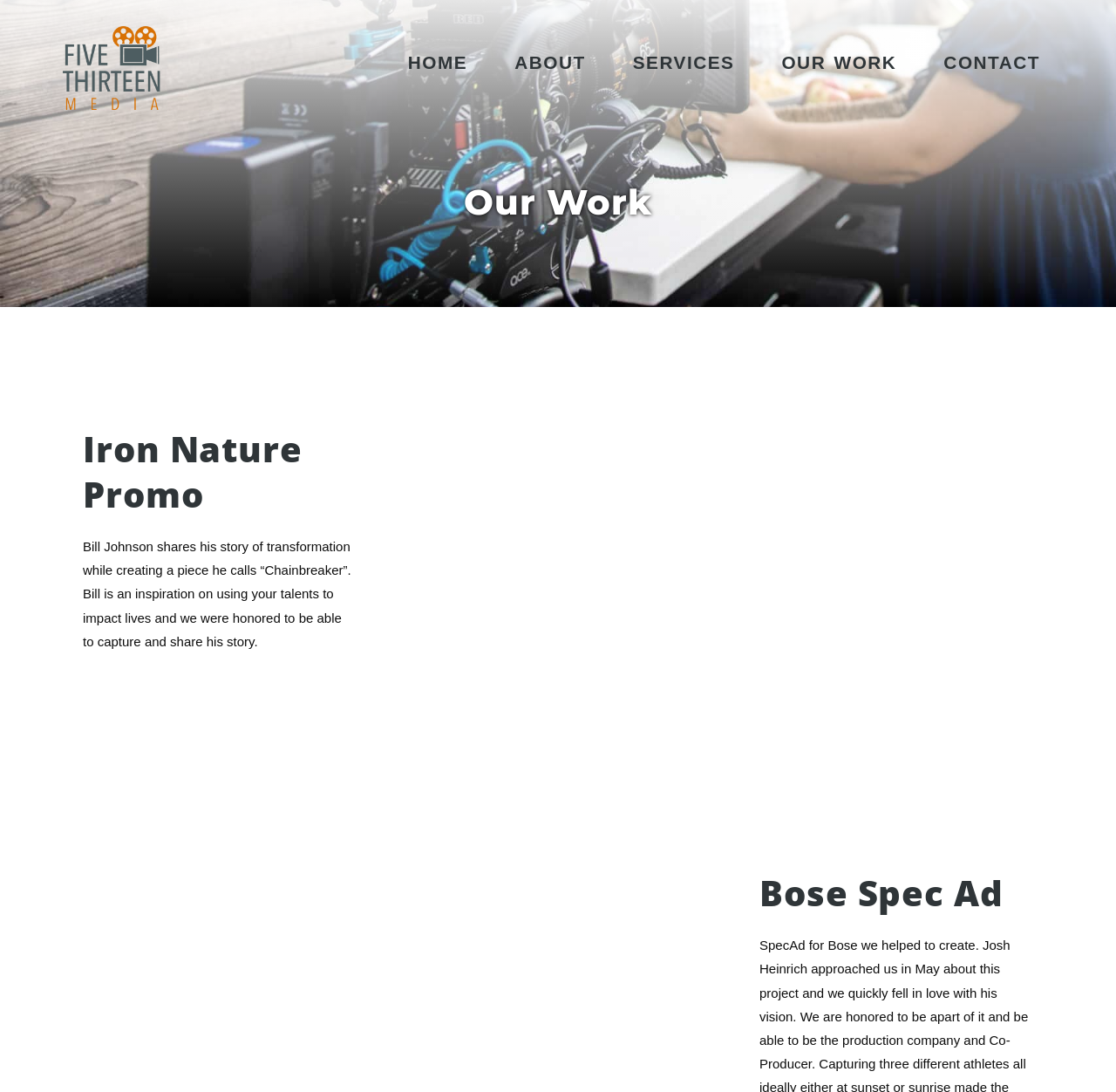Given the following UI element description: "Our Work", find the bounding box coordinates in the webpage screenshot.

[0.679, 0.024, 0.824, 0.091]